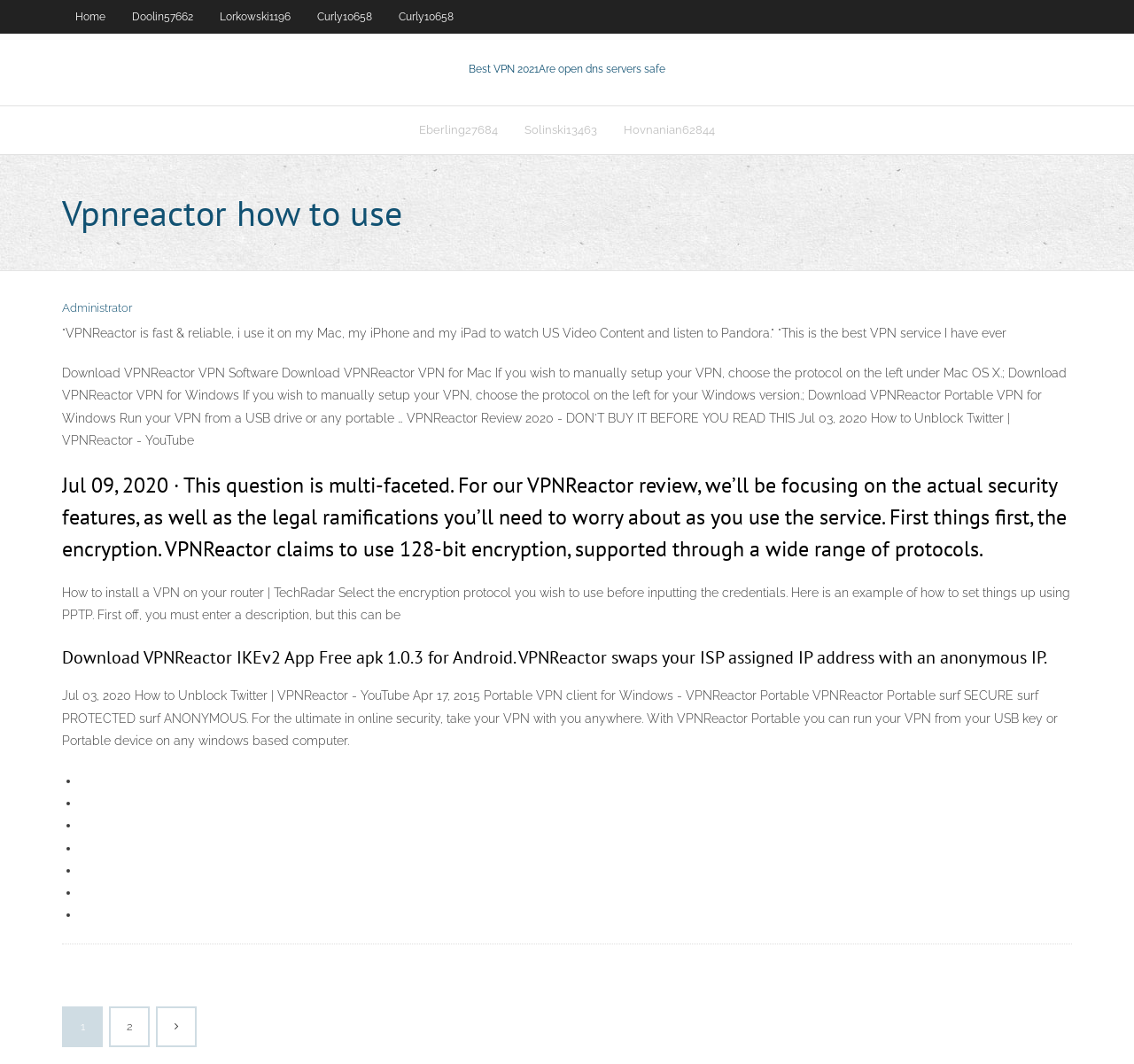Please locate the bounding box coordinates of the element's region that needs to be clicked to follow the instruction: "Click on the 'Eberling27684' link". The bounding box coordinates should be provided as four float numbers between 0 and 1, i.e., [left, top, right, bottom].

[0.358, 0.1, 0.451, 0.145]